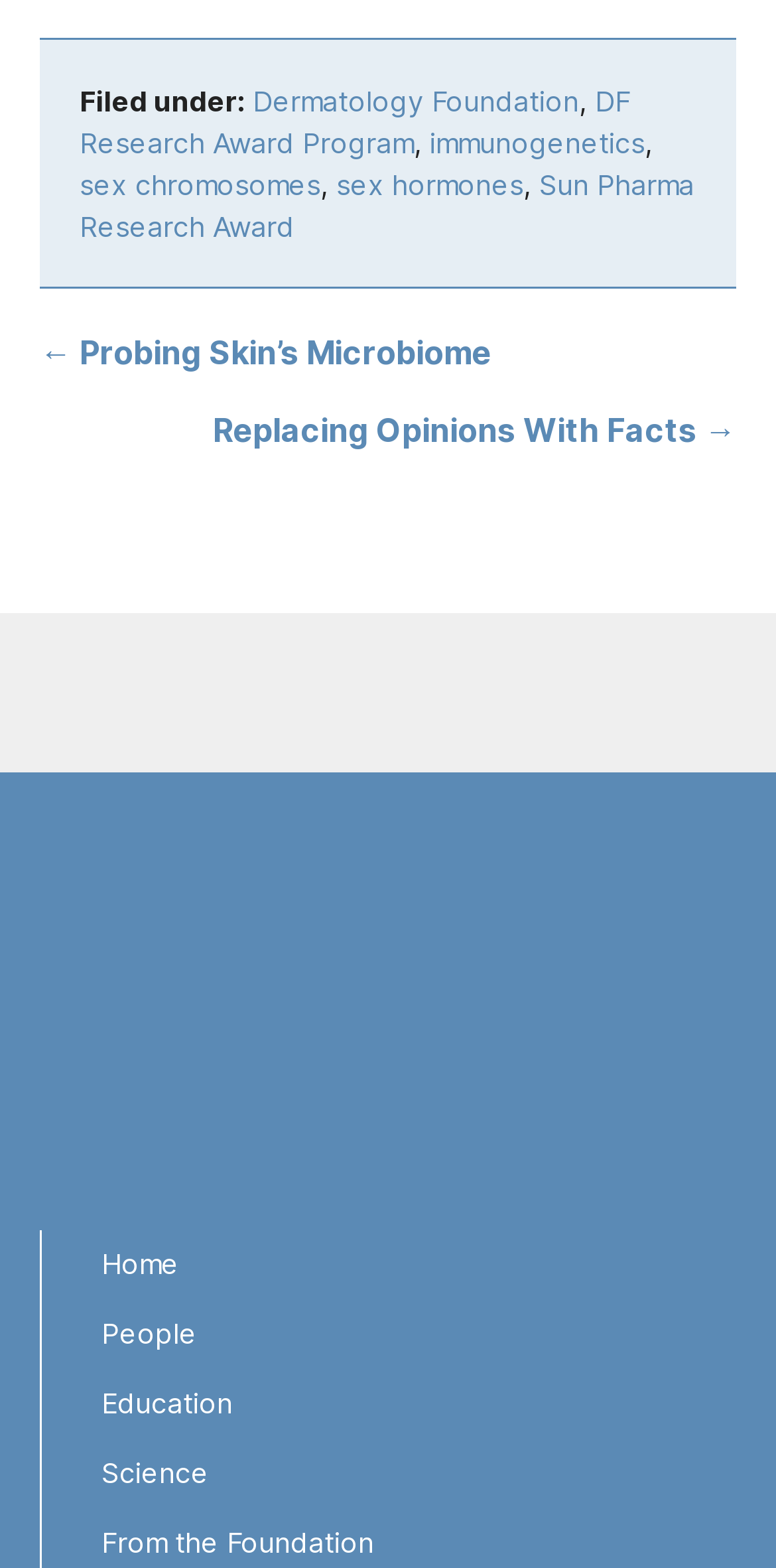Please find the bounding box coordinates of the element's region to be clicked to carry out this instruction: "View the 'Probing Skin’s Microbiome' post".

[0.051, 0.21, 0.633, 0.24]